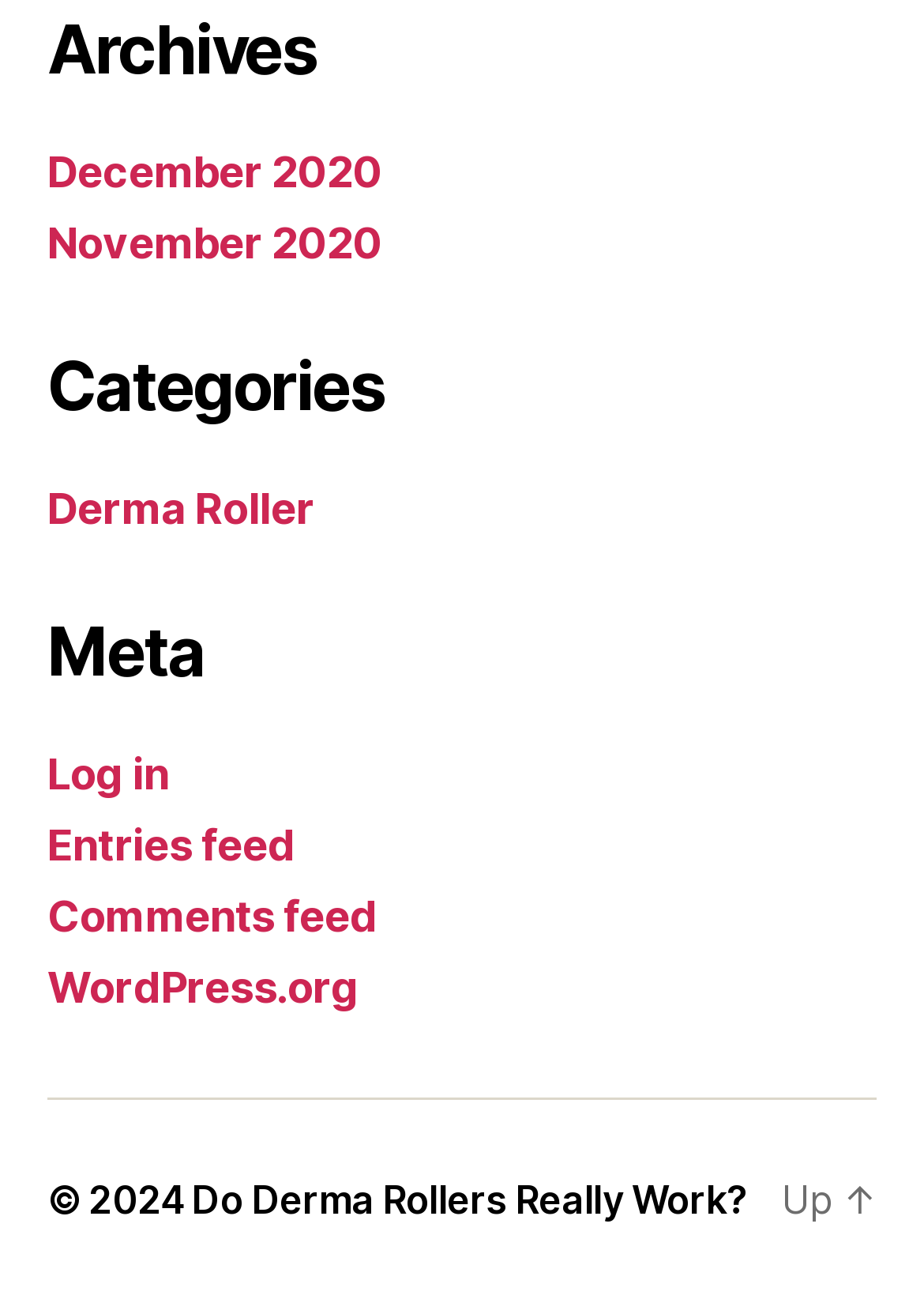What is the title of the blog post? Examine the screenshot and reply using just one word or a brief phrase.

Do Derma Rollers Really Work?